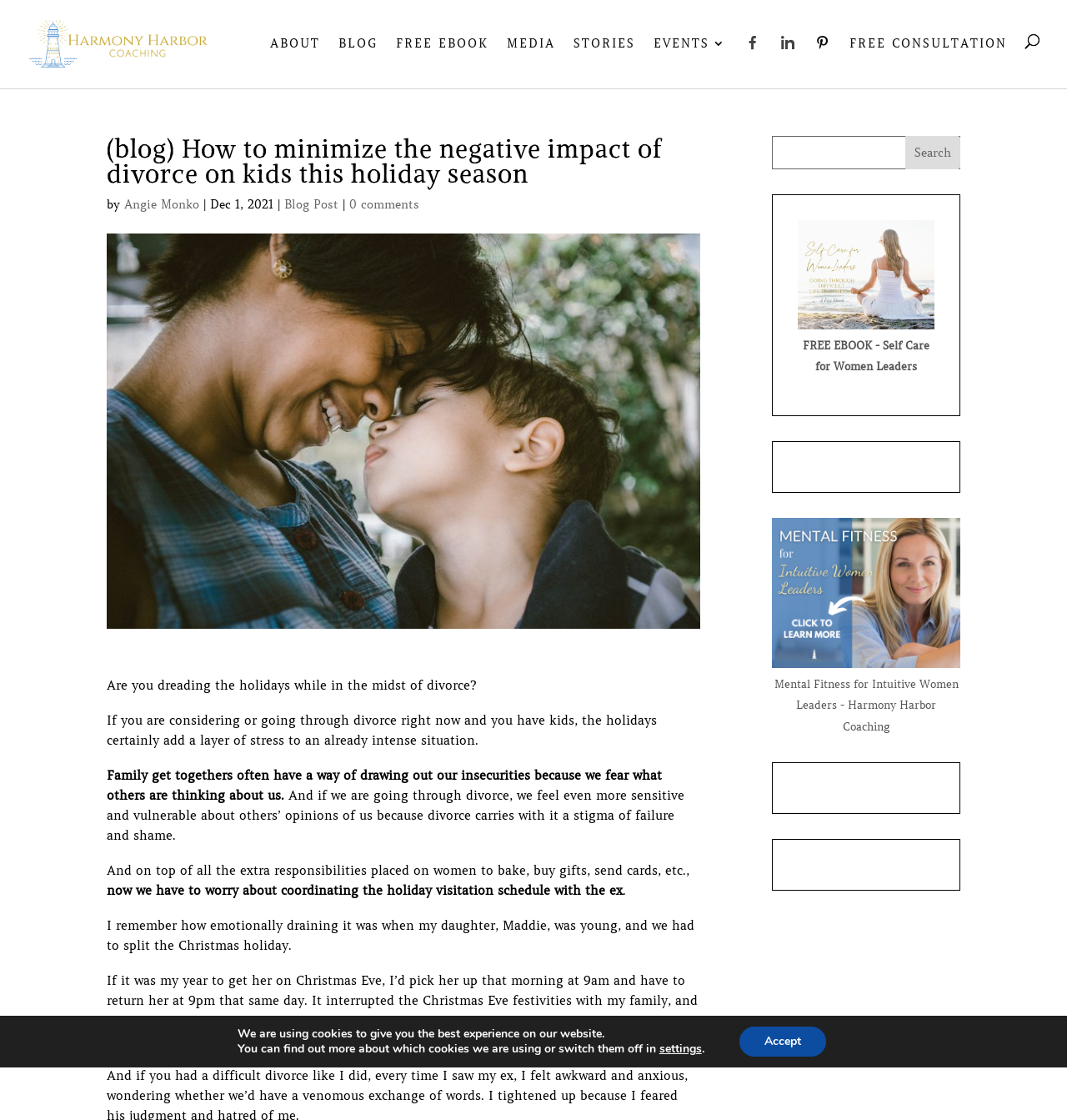Give a short answer using one word or phrase for the question:
What is the topic of the blog post?

Minimizing the negative impact of divorce on kids